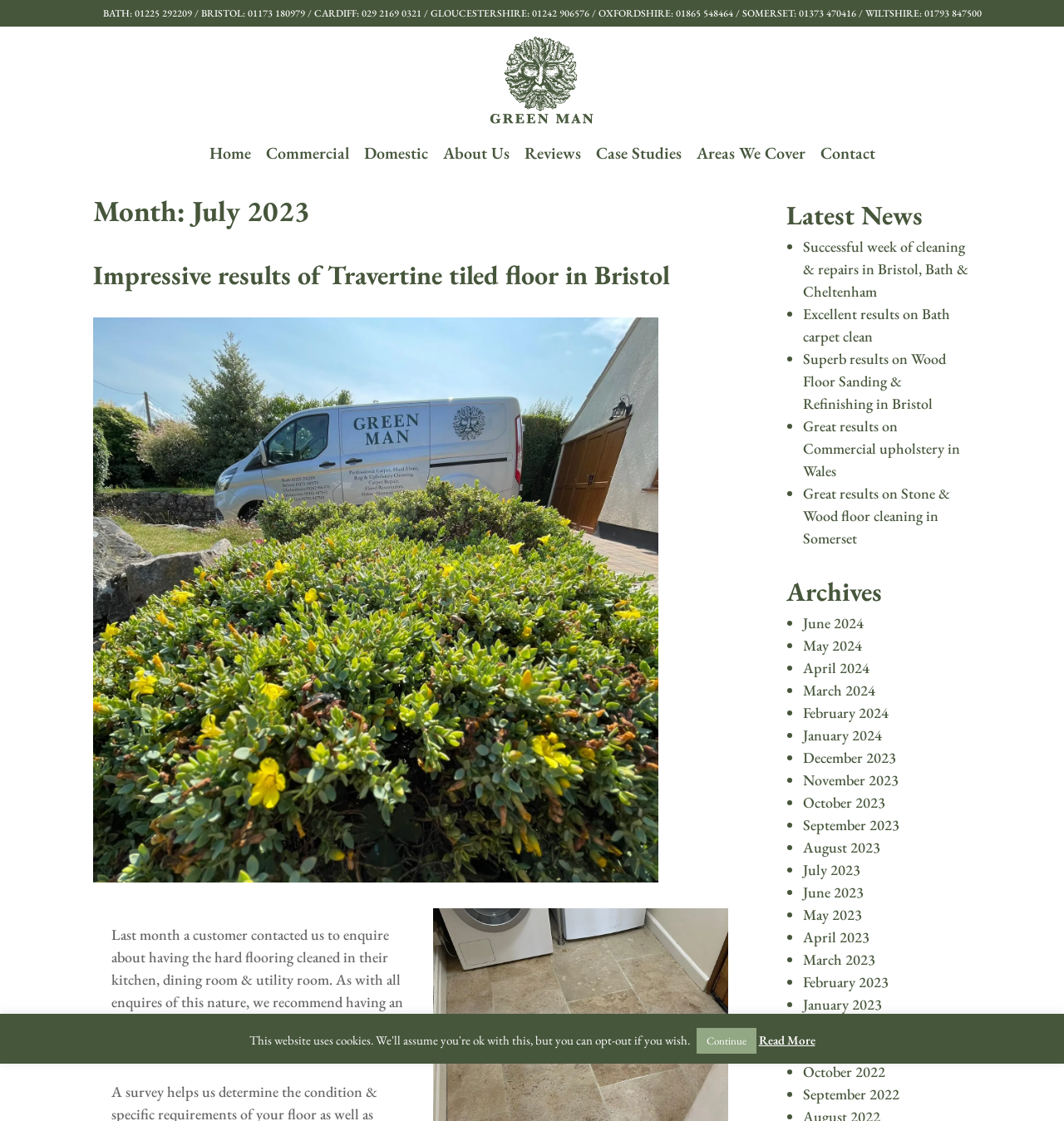Please identify the bounding box coordinates of the region to click in order to complete the task: "Read the 'Latest News'". The coordinates must be four float numbers between 0 and 1, specified as [left, top, right, bottom].

[0.739, 0.174, 0.912, 0.21]